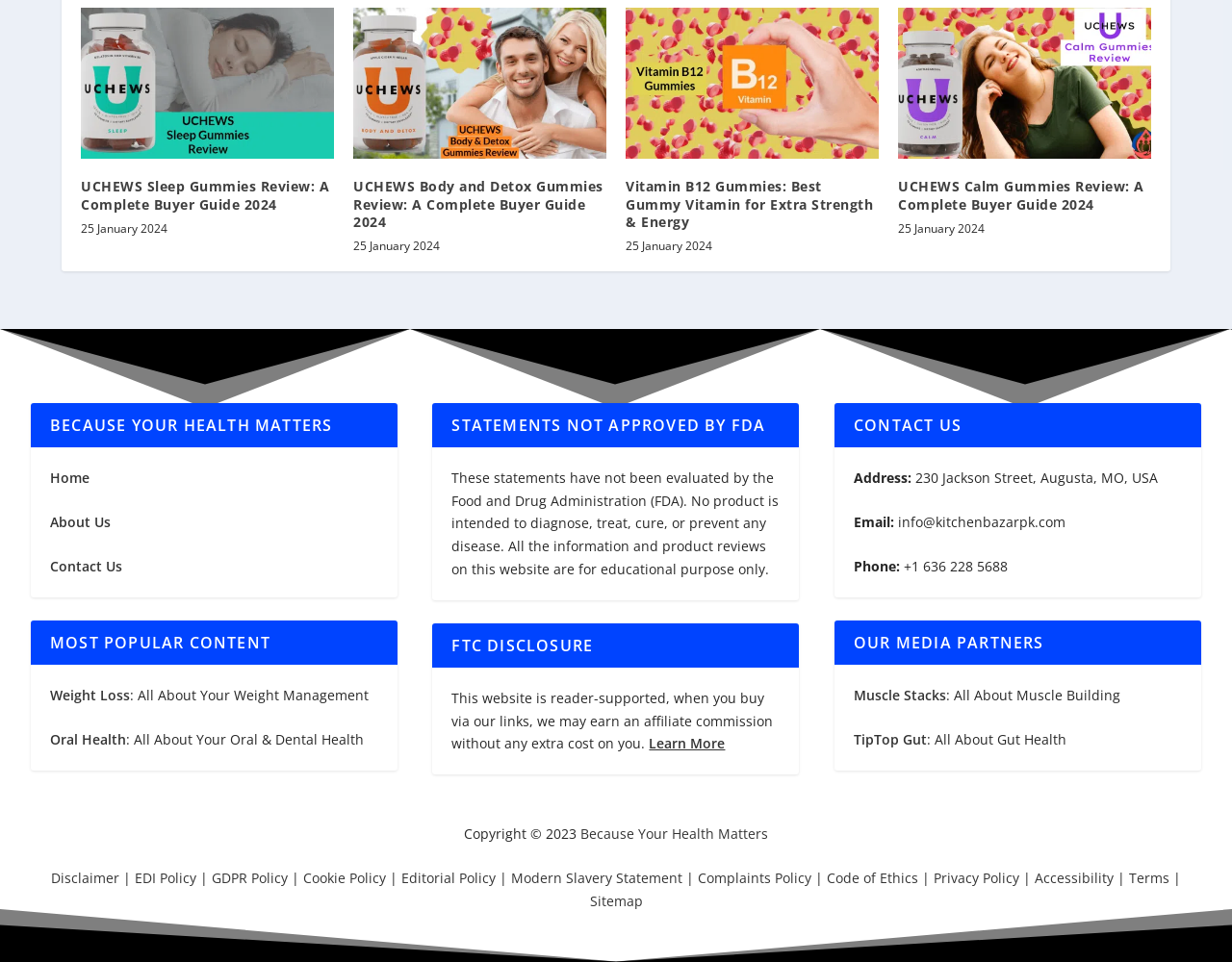What is the date of the latest review article?
From the image, provide a succinct answer in one word or a short phrase.

25 January 2024